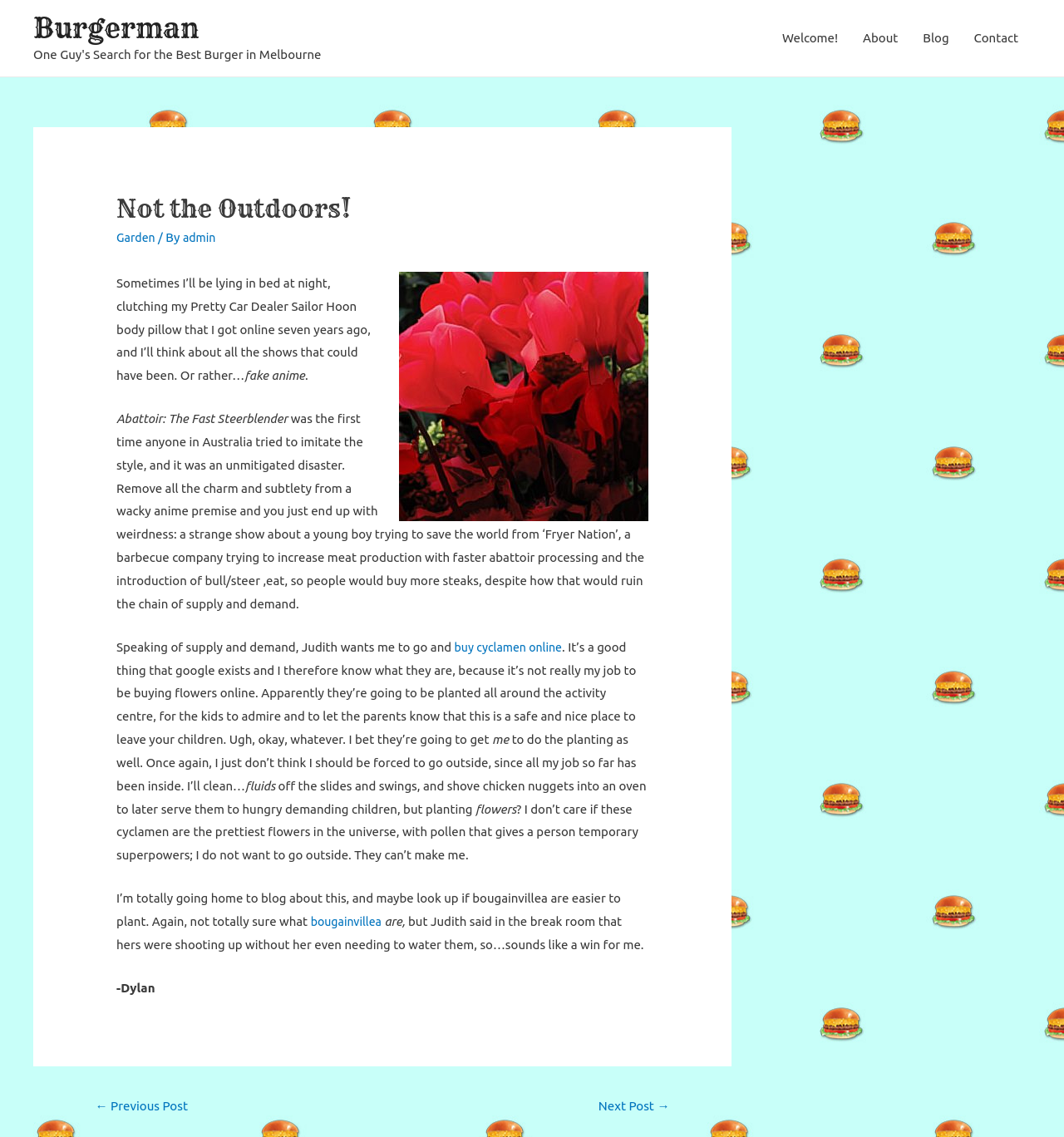Locate the bounding box coordinates of the element you need to click to accomplish the task described by this instruction: "Click on the 'buy cyclamen online' link".

[0.427, 0.564, 0.534, 0.577]